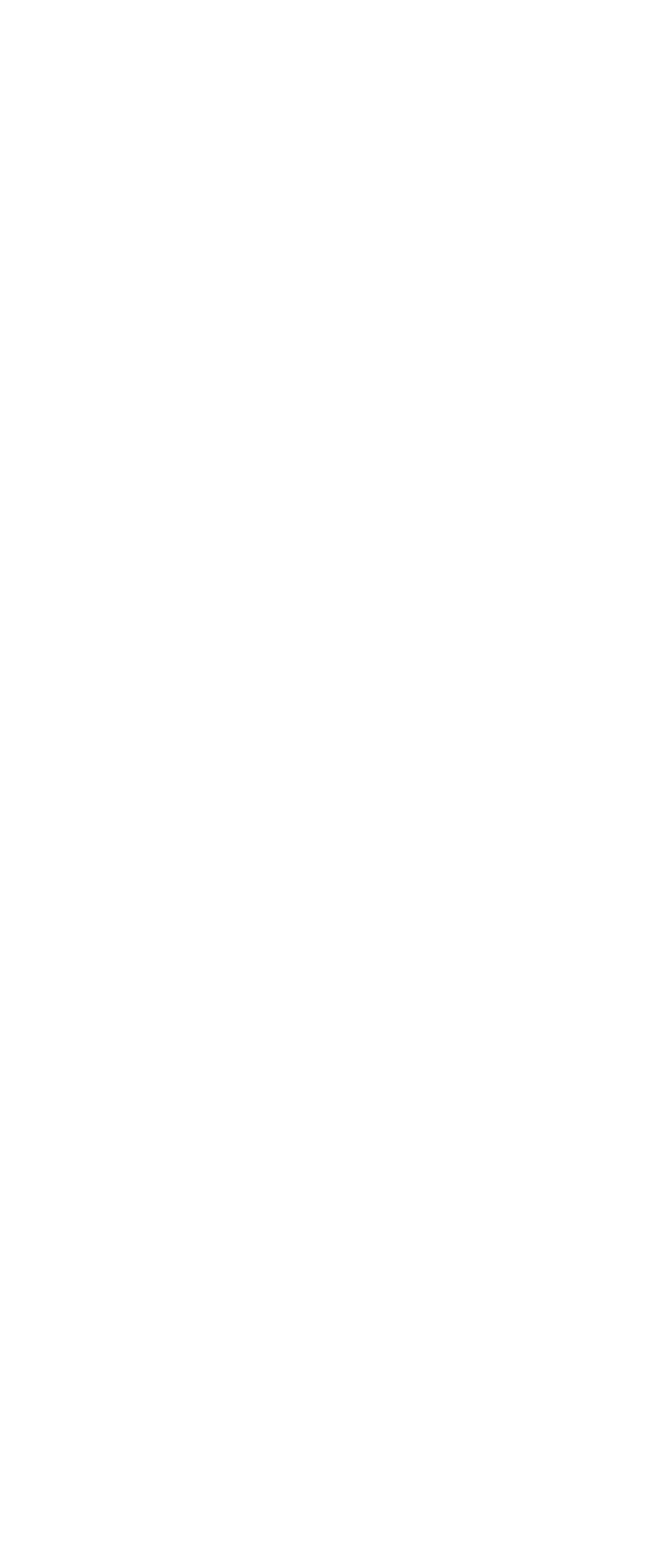Reply to the question with a single word or phrase:
How many items are related to chimney services?

4